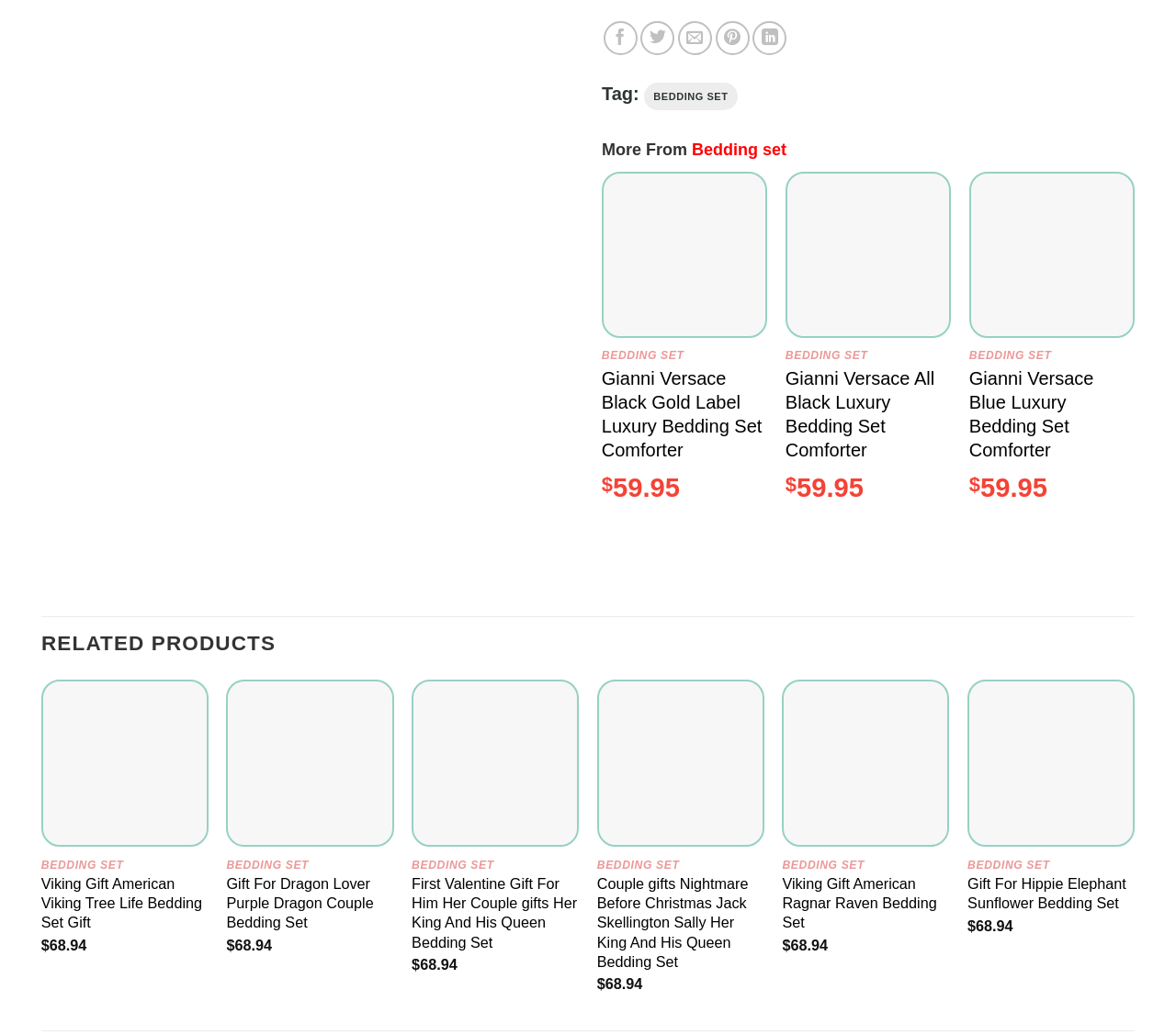Determine the bounding box coordinates of the element that should be clicked to execute the following command: "View Couple gifts Nightmare Before Christmas Jack Skellington Sally Her King And His Queen Bedding Set".

[0.509, 0.658, 0.648, 0.816]